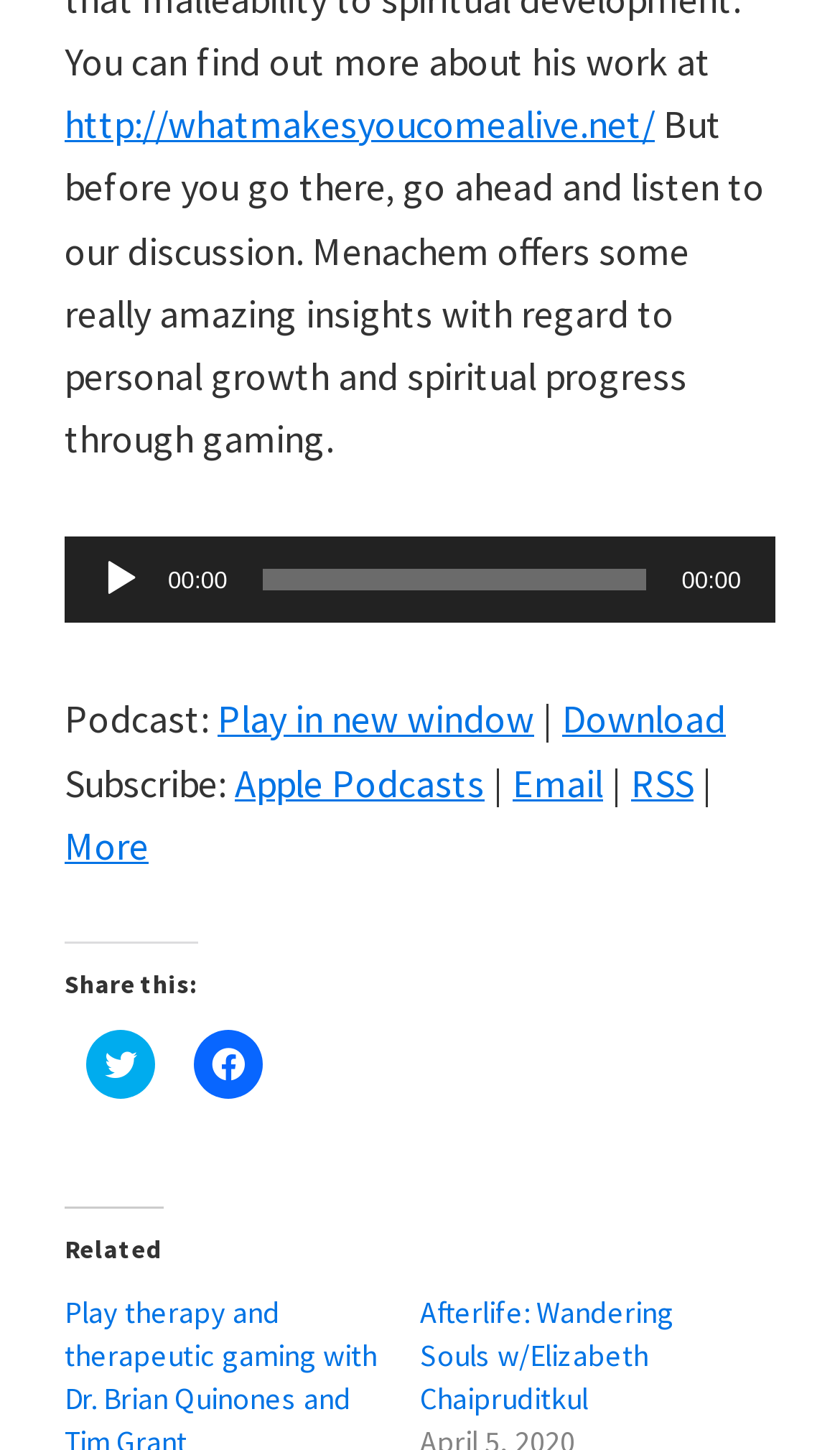What is the related content? Analyze the screenshot and reply with just one word or a short phrase.

Afterlife: Wandering Souls